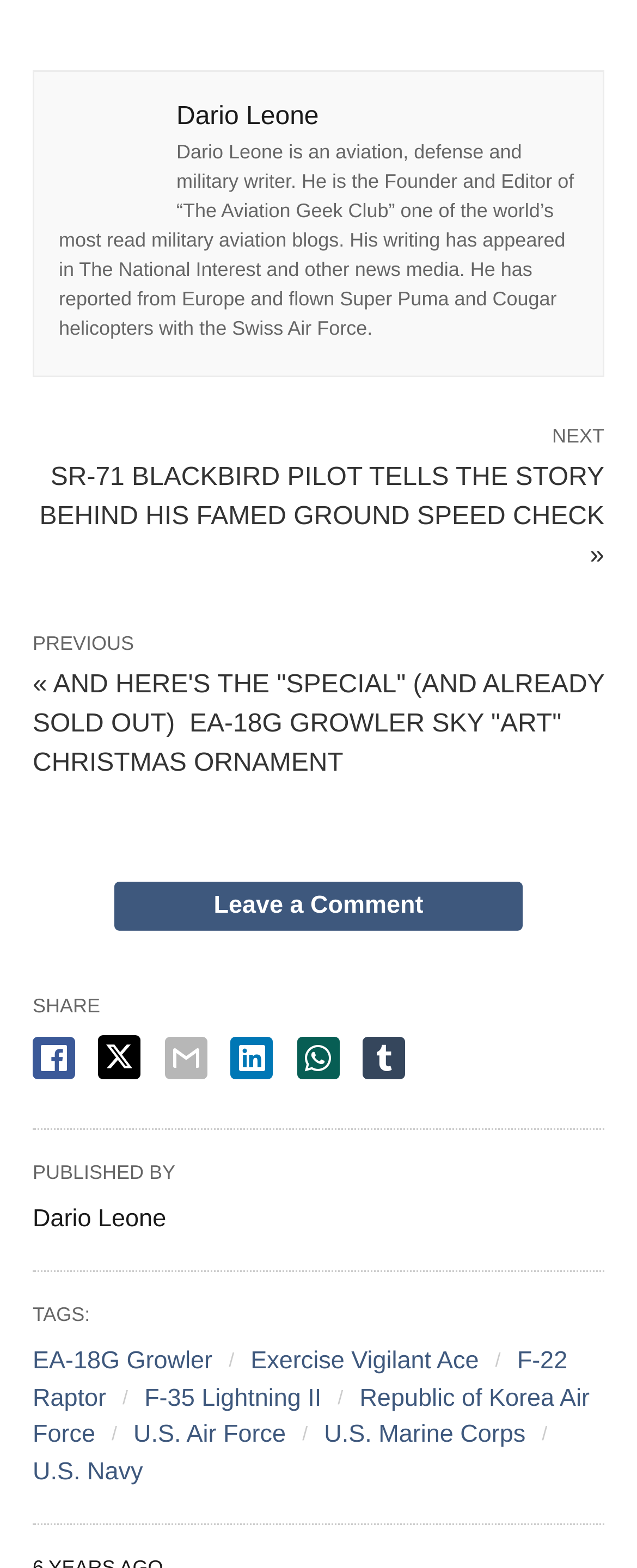Provide a brief response to the question using a single word or phrase: 
Who is the author of this article?

Dario Leone